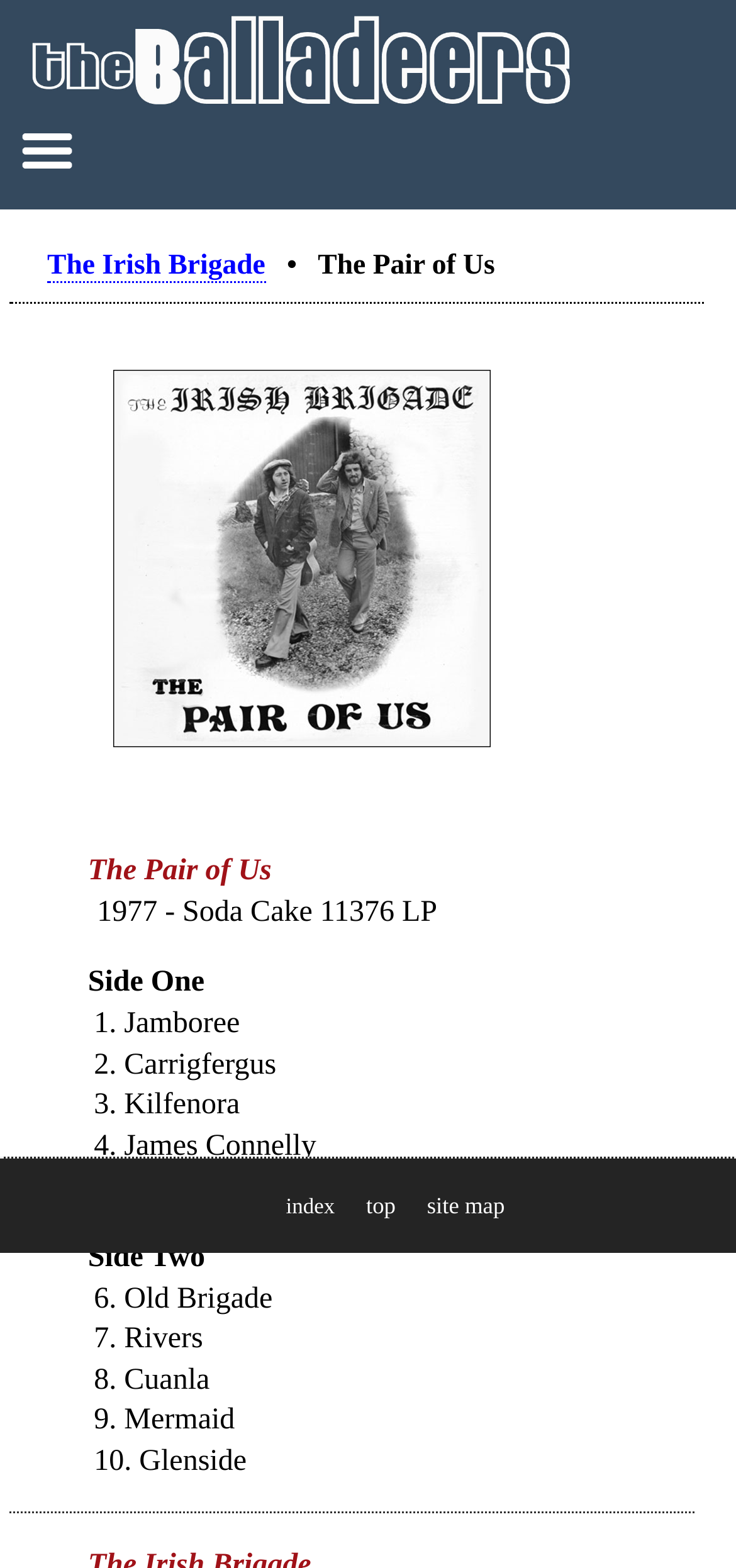How many tracks are on Side One of the album?
Based on the image, please offer an in-depth response to the question.

I can see that there are five list markers (1., 2., 3., 4., and 5.) on Side One of the album, each corresponding to a track. Therefore, there are five tracks on Side One.